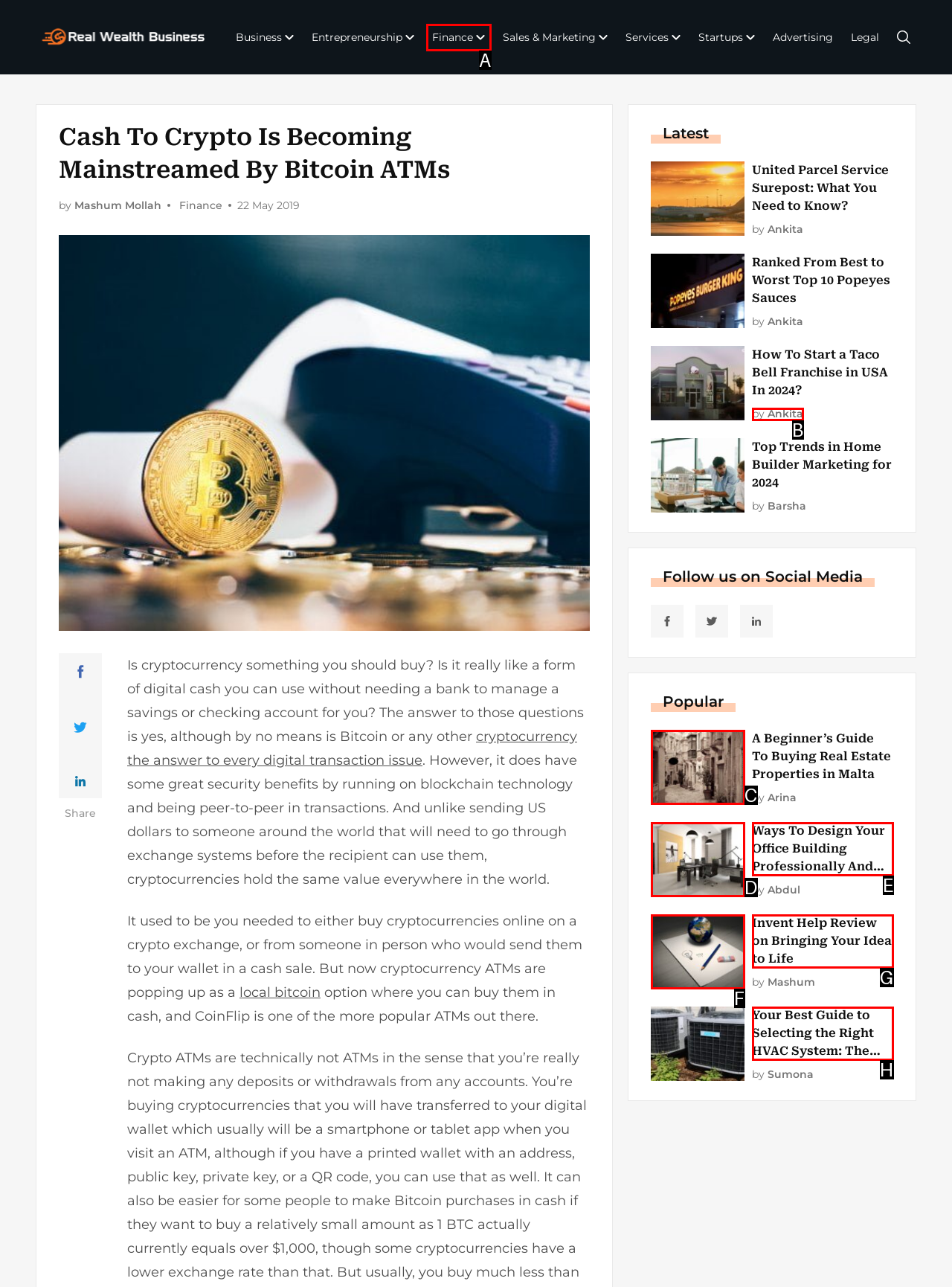Identify which HTML element matches the description: Finance
Provide your answer in the form of the letter of the correct option from the listed choices.

A